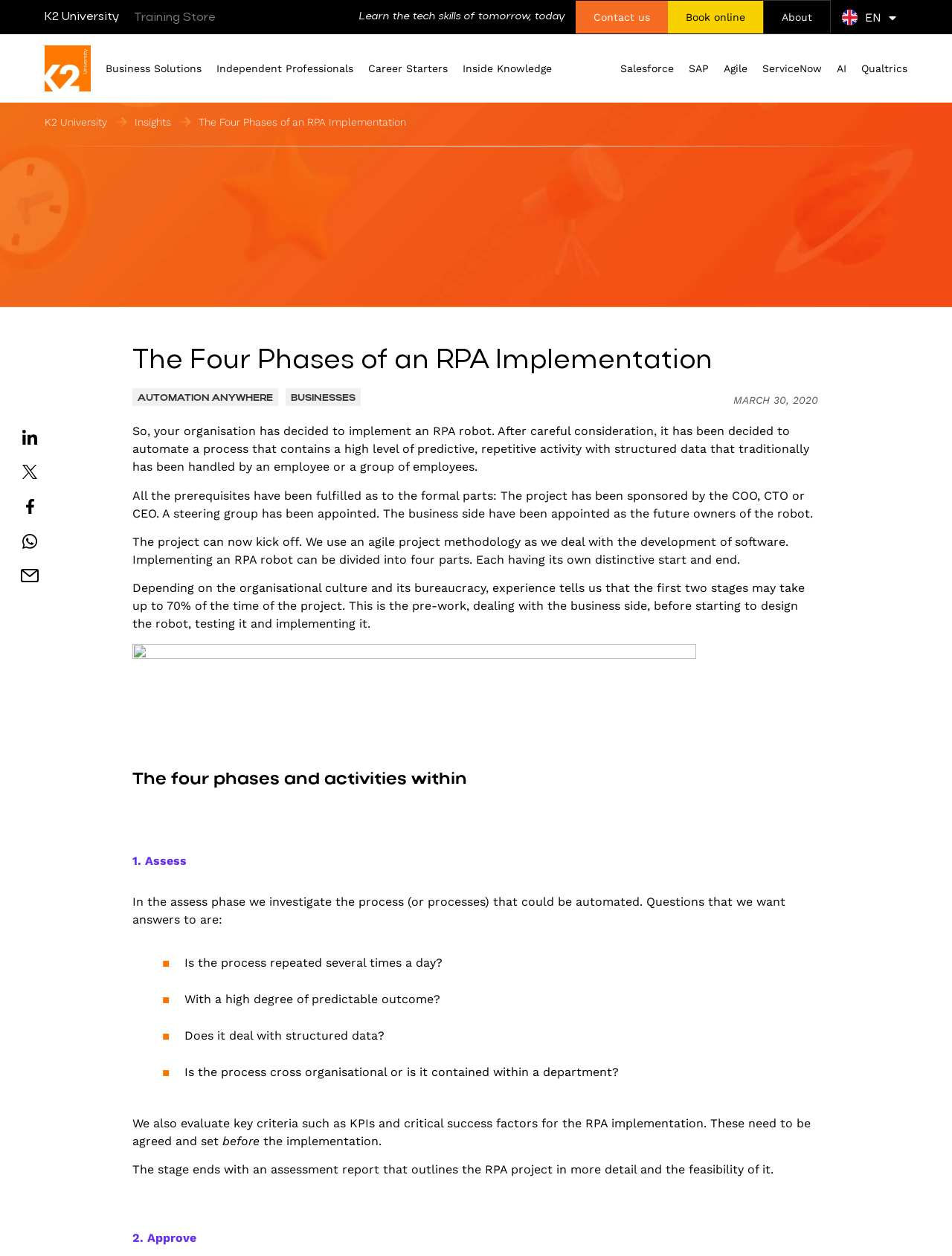Generate a comprehensive description of the contents of the webpage.

The webpage is about the four phases of an RPA (Robotic Process Automation) implementation, specifically on the K2 University website. At the top, there is a heading "K2 University" followed by a link to the "Training Store" and a static text "Learn the tech skills of tomorrow, today". Below this, there are several links to different sections of the website, including "Contact us", "Book online", "About", and "English EN" with a corresponding image of the English flag.

On the left side, there is a navigation menu with links to "K2 University homepage", "Business Solutions", "Independent Professionals", "Career Starters", "Inside Knowledge", and several other topics. 

The main content of the webpage is divided into four phases of an RPA implementation, with each phase having its own heading and descriptive text. The first phase is "Assess", which involves investigating the process that could be automated and evaluating key criteria such as KPIs and critical success factors. This phase is further divided into several questions, including "Is the process repeated several times a day?", "With a high degree of predictable outcome?", "Does it deal with structured data?", and "Is the process cross organisational or is it contained within a department?".

Below the main content, there are several social media sharing links, including LinkedIn, Facebook, WhatsApp, and Email, each with a corresponding image.